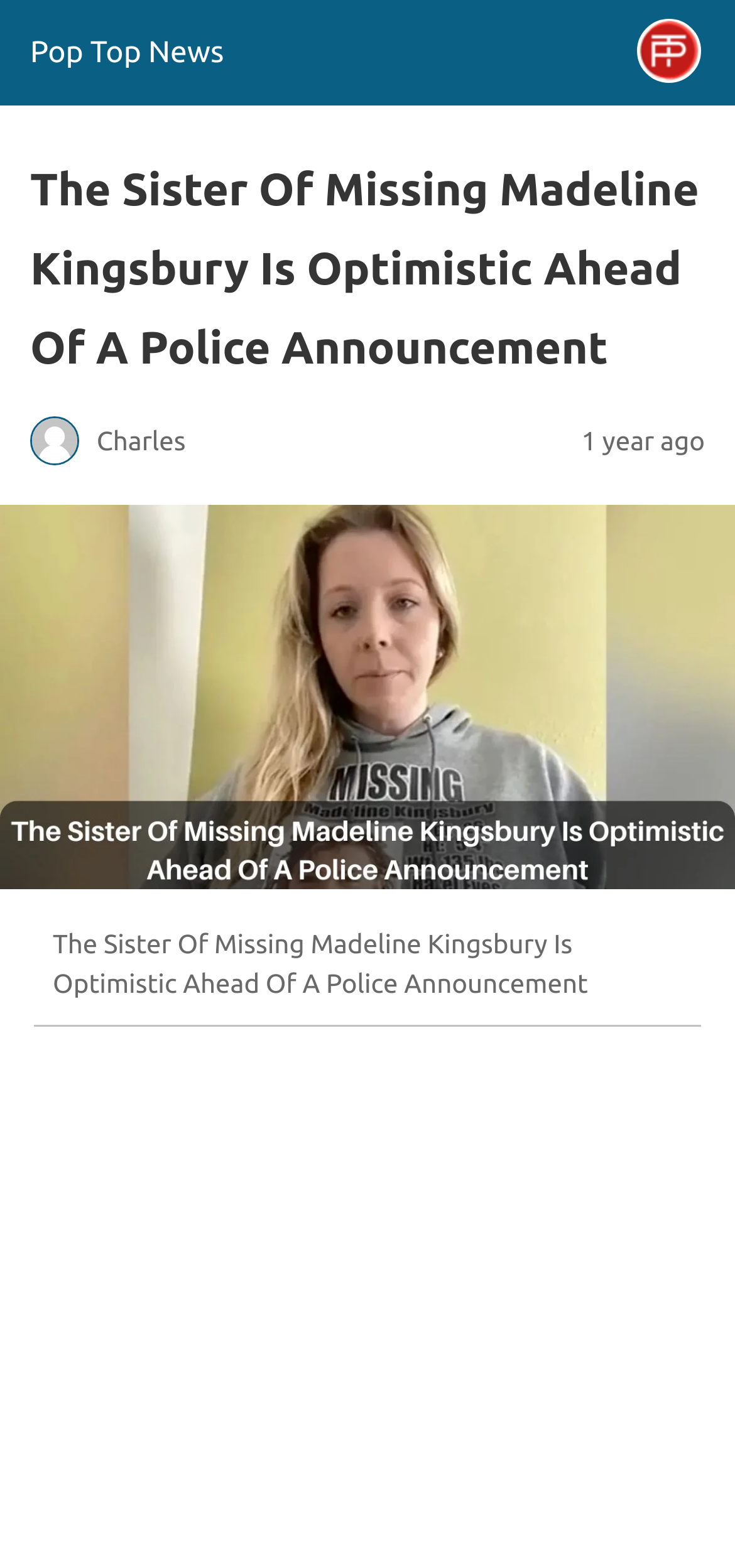Articulate a complete and detailed caption of the webpage elements.

The webpage appears to be a news article about Madeline Kingsbury, a missing person. At the top left of the page, there is a site icon link labeled "Pop Top News" with a corresponding image. To the right of the site icon, there is a header section that spans almost the entire width of the page. Within the header, there is a main heading that reads "The Sister Of Missing Madeline Kingsbury Is Optimistic Ahead Of A Police Announcement". Below the heading, there is an image of a person, likely Charles, and a timestamp indicating that the article was published 1 year ago.

Below the header section, there is a large figure that occupies the full width of the page, containing an image related to the article's title. The image takes up most of the page's vertical space, suggesting that it is a prominent feature of the article.